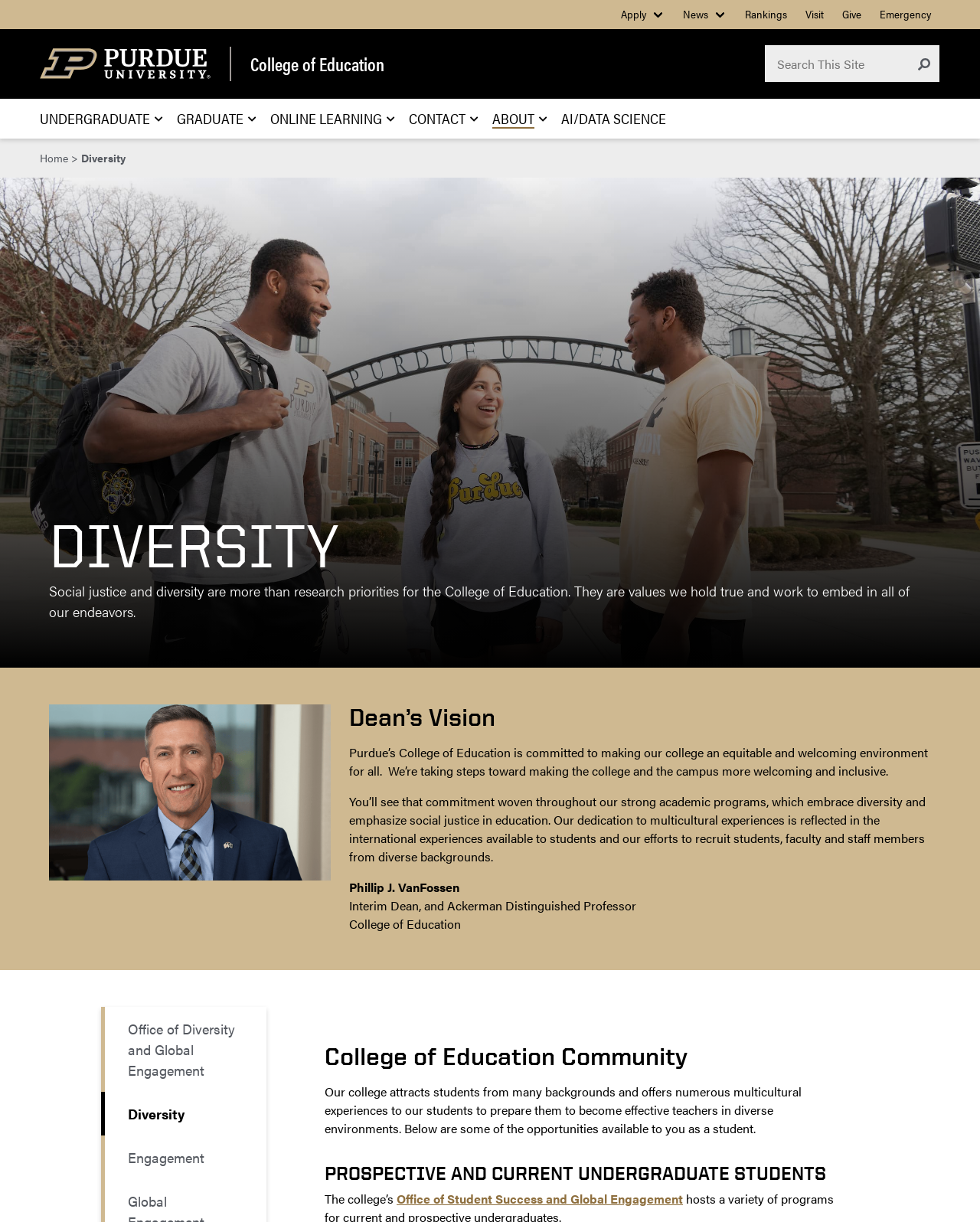Explain in detail what you observe on this webpage.

The webpage is about the Diversity section of Purdue University College of Education. At the top, there is a "Skip to content" link, followed by a navigation menu with quick links to "Apply", "News", "Rankings", "Visit", "Give", and "Emergency". Below this, there is a Purdue University logo and a link to the College of Education.

On the left side, there is a search bar with a "Search for:" label and a "Submit" button. Above this, there are three navigation menus with links to "UNDERGRADUATE", "GRADUATE", "ONLINE LEARNING", "CONTACT", "ABOUT", and "AI/DATA SCIENCE".

The main content of the page is divided into sections. The first section has a heading "DIVERSITY" and a paragraph describing the college's values and commitment to social justice and diversity. Below this, there is an image of Phillip J. VanFossen, the Interim Dean of the College of Education.

The next section is titled "Dean's Vision" and has a paragraph describing the college's commitment to making the college an equitable and welcoming environment for all. This is followed by another paragraph describing the college's strong academic programs and dedication to multicultural experiences.

Further down, there are links to the "Office of Diversity and Global Engagement", "Diversity", and "Engagement". The next section is titled "College of Education Community" and has a paragraph describing the college's multicultural experiences and opportunities available to students.

Finally, there is a section titled "PROSPECTIVE AND CURRENT UNDERGRADUATE STUDENTS" with a paragraph describing the college's Office of Student Success and Global Engagement.